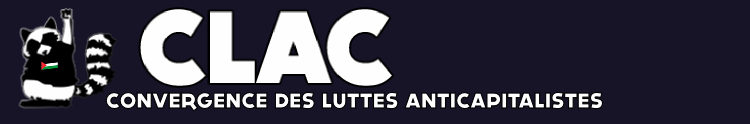Provide a brief response to the question below using a single word or phrase: 
What is the tone conveyed by the background color?

Urgency and activism